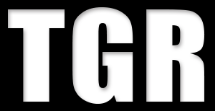Give a detailed explanation of what is happening in the image.

The image prominently features the stylized acronym "TGR" rendered in bold, white text against a solid black background. The design creates a striking contrast, ensuring the letters stand out vividly. This visual focus captures attention and suggests a modern and dynamic branding approach. The simplicity and clarity of the text may evoke feelings of professionalism and sophistication, making it suitable for a variety of contexts ranging from news outlets to creative agencies. The image conveys a sense of identity or a brand that could be associated with informational content, possibly relating to Puerto Vallarta, given the surrounding context in the accessibility descriptions.